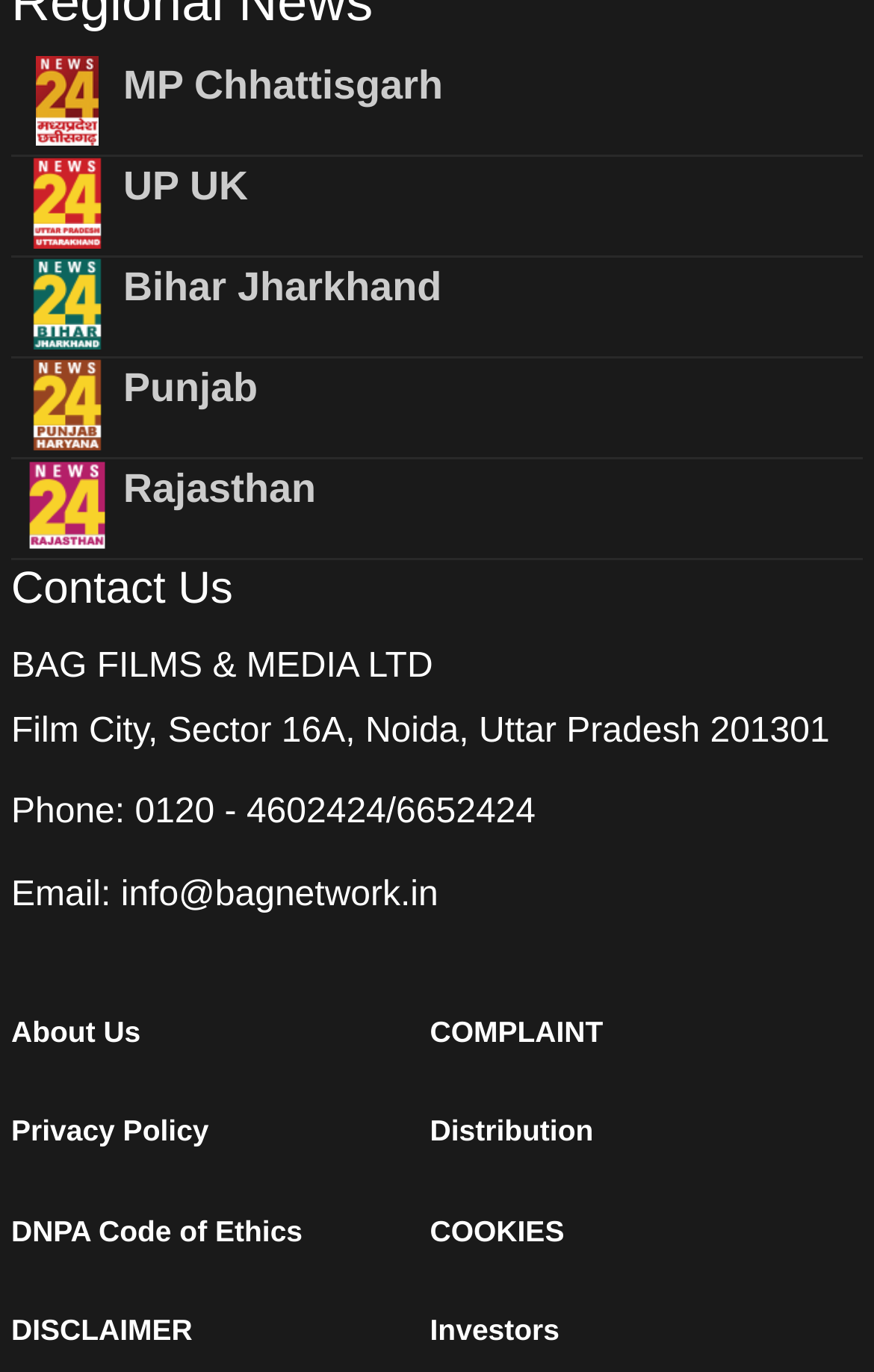What is the company name? Based on the screenshot, please respond with a single word or phrase.

BAG FILMS & MEDIA LTD